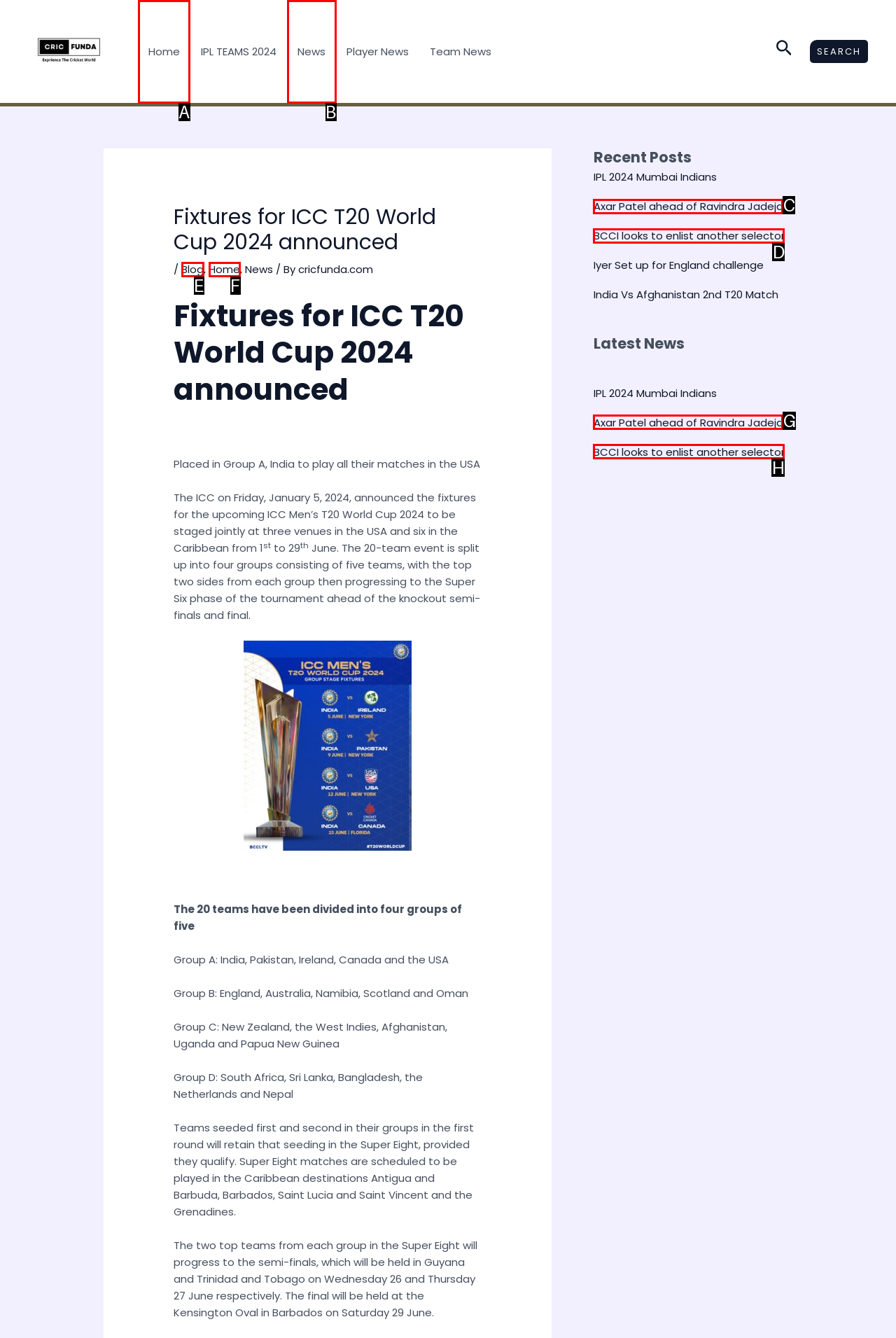Point out the UI element to be clicked for this instruction: Click on the 'Home' link. Provide the answer as the letter of the chosen element.

A